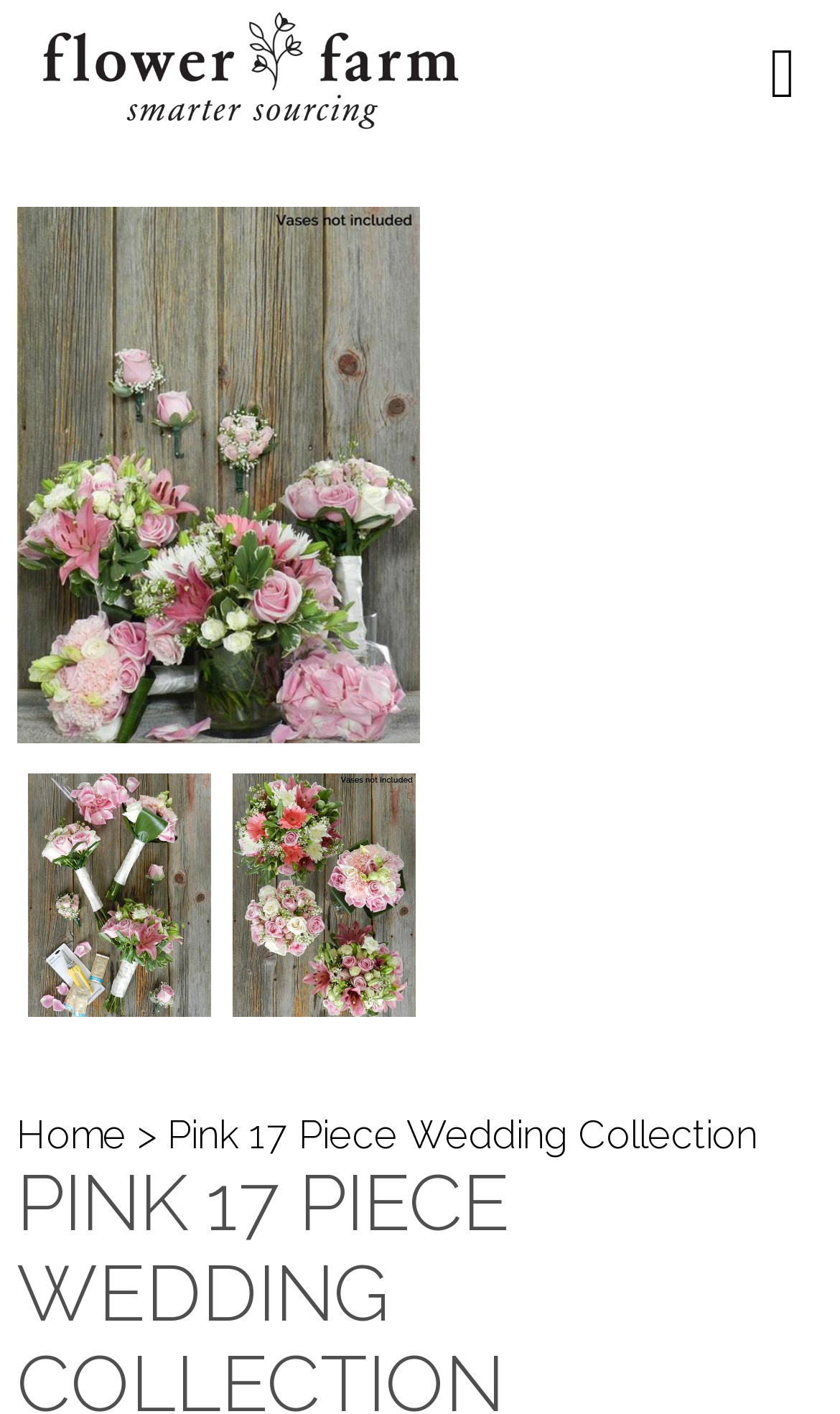Describe the webpage meticulously, covering all significant aspects.

The webpage is about the Pink 17 Piece Wedding Collection, a wholesale wedding collection for a bold and vibrant floral display. At the top left corner, there is a link to "FlowerFarm Wholesale Flowers" accompanied by an image with the same name. Below this, there is a large image showcasing the Pink 17 Piece Wedding Collection, taking up a significant portion of the page. 

To the right of the large image, there are two smaller images, also displaying the Pink 17 Piece Wedding Collection. Above these smaller images, there is a link to "Home". 

At the top right corner, there is a button to reset the menu area. On the opposite side, at the top left corner, there is a button to hide the login window. 

The webpage has a clear focus on the Pink 17 Piece Wedding Collection, with multiple images and a descriptive title, "Pink 17 Piece Wedding Collection", which is prominently displayed.